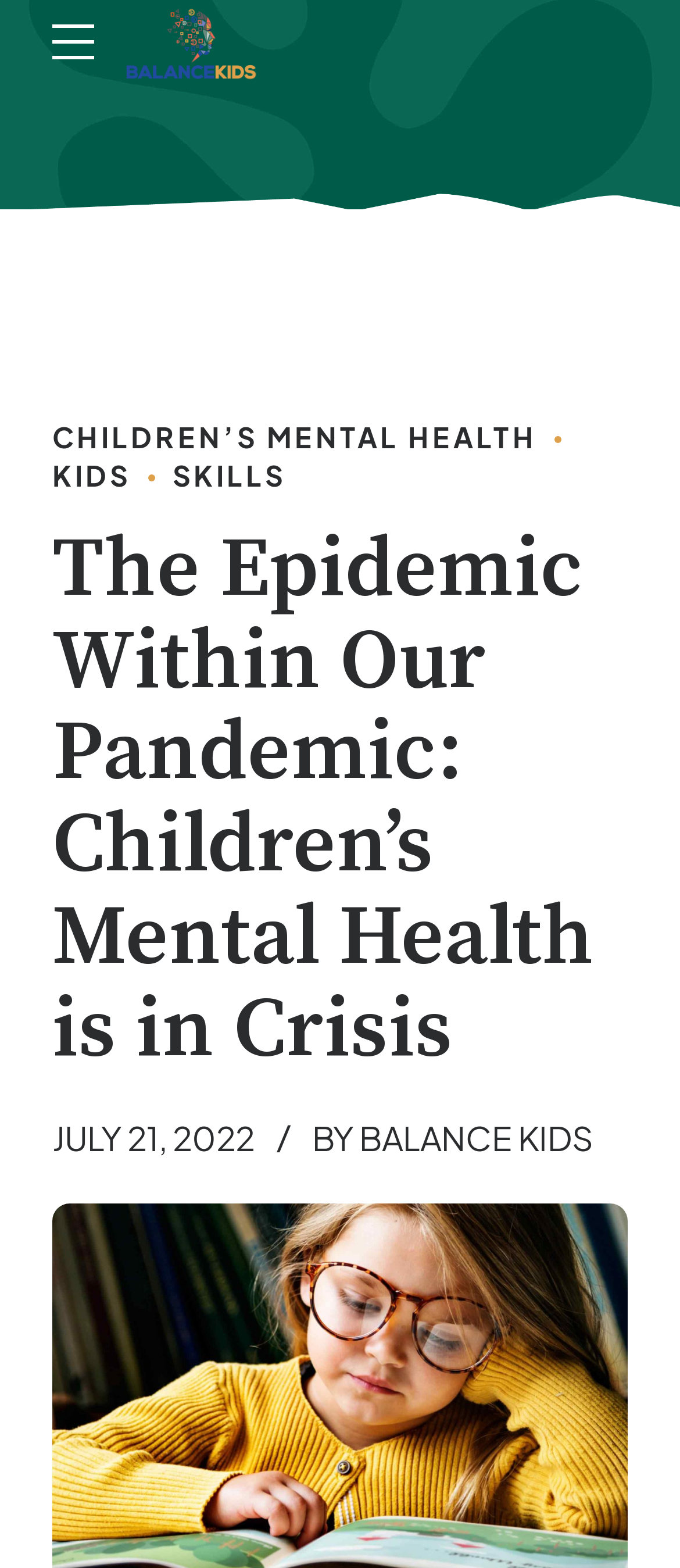Find and extract the text of the primary heading on the webpage.

The Epidemic Within Our Pandemic: Children’s Mental Health is in Crisis